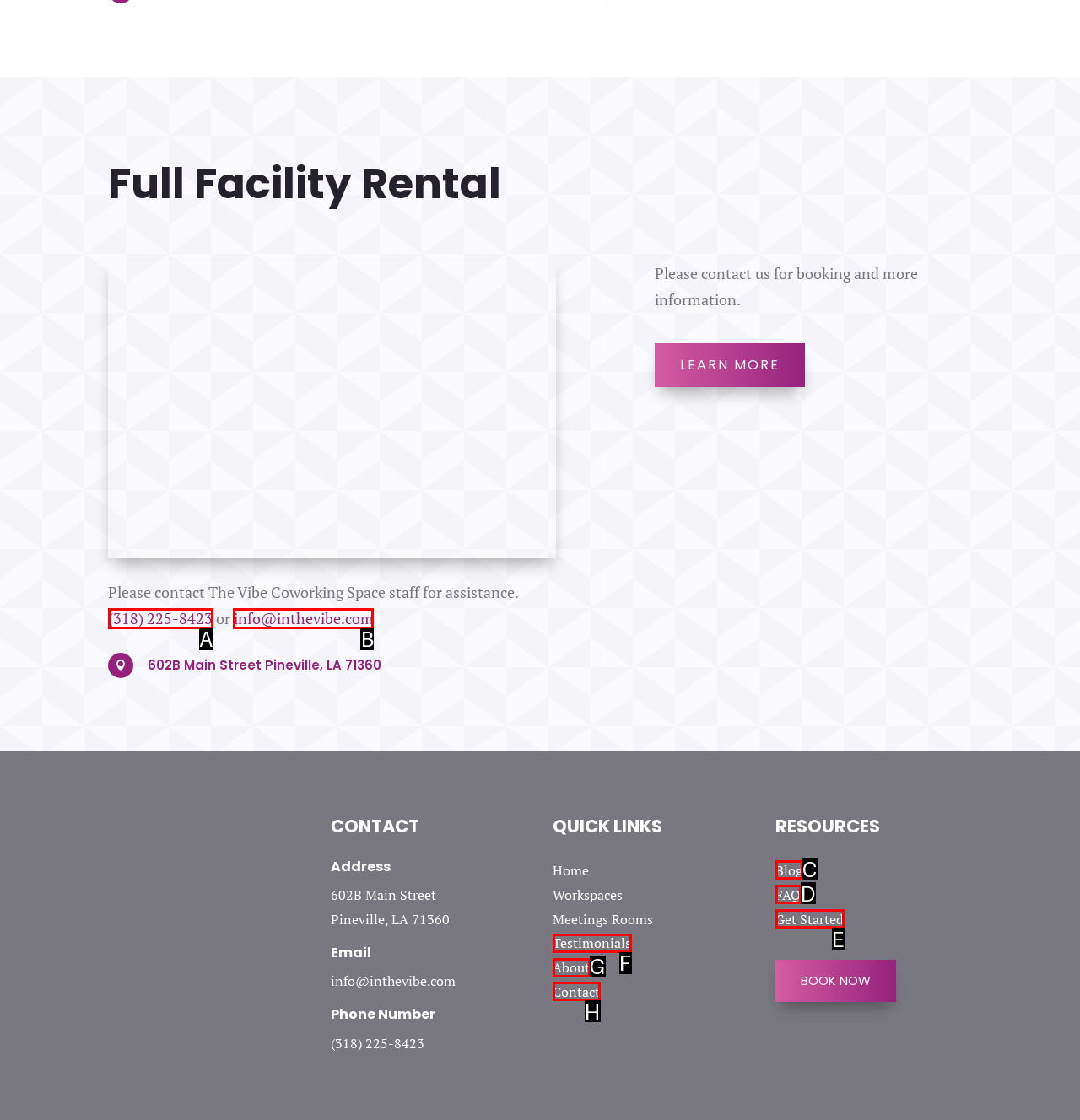Show which HTML element I need to click to perform this task: Send an email to info@inthevibe.com Answer with the letter of the correct choice.

B